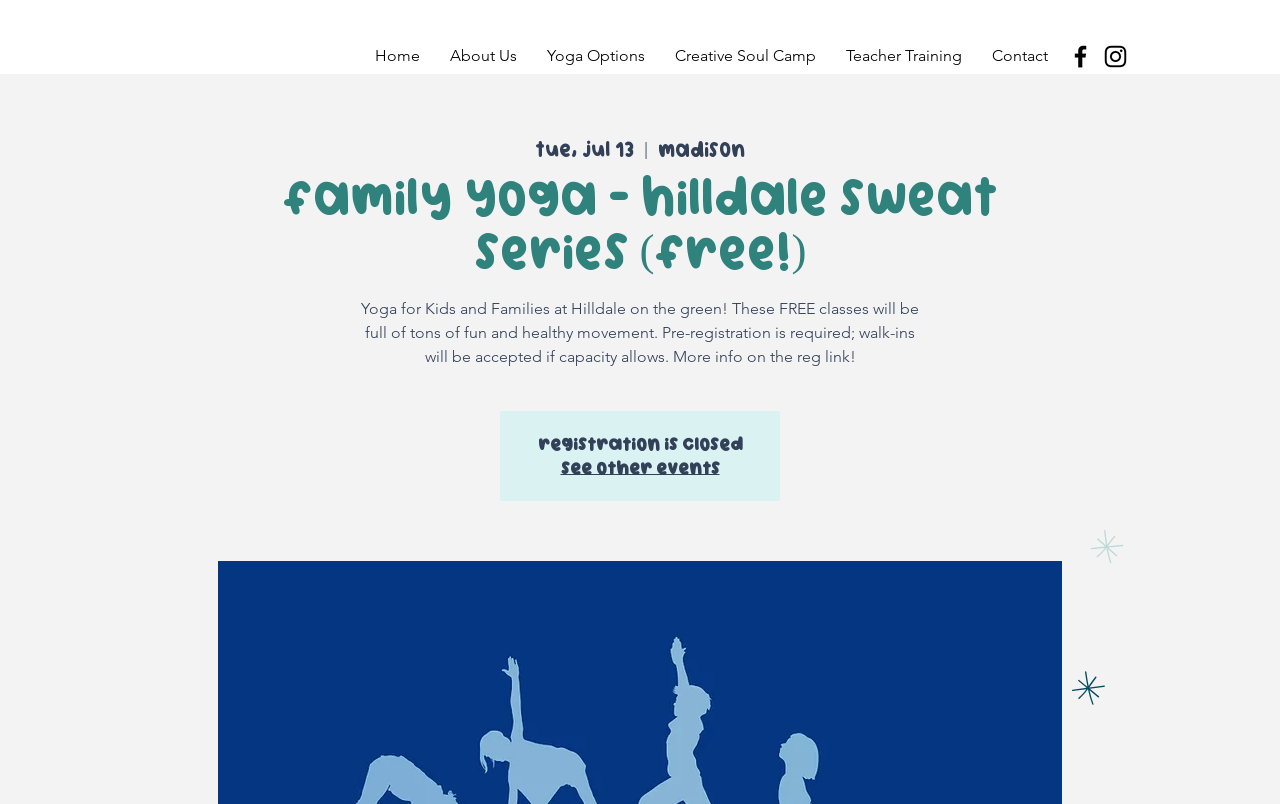Kindly determine the bounding box coordinates for the area that needs to be clicked to execute this instruction: "view about us".

[0.339, 0.05, 0.415, 0.09]